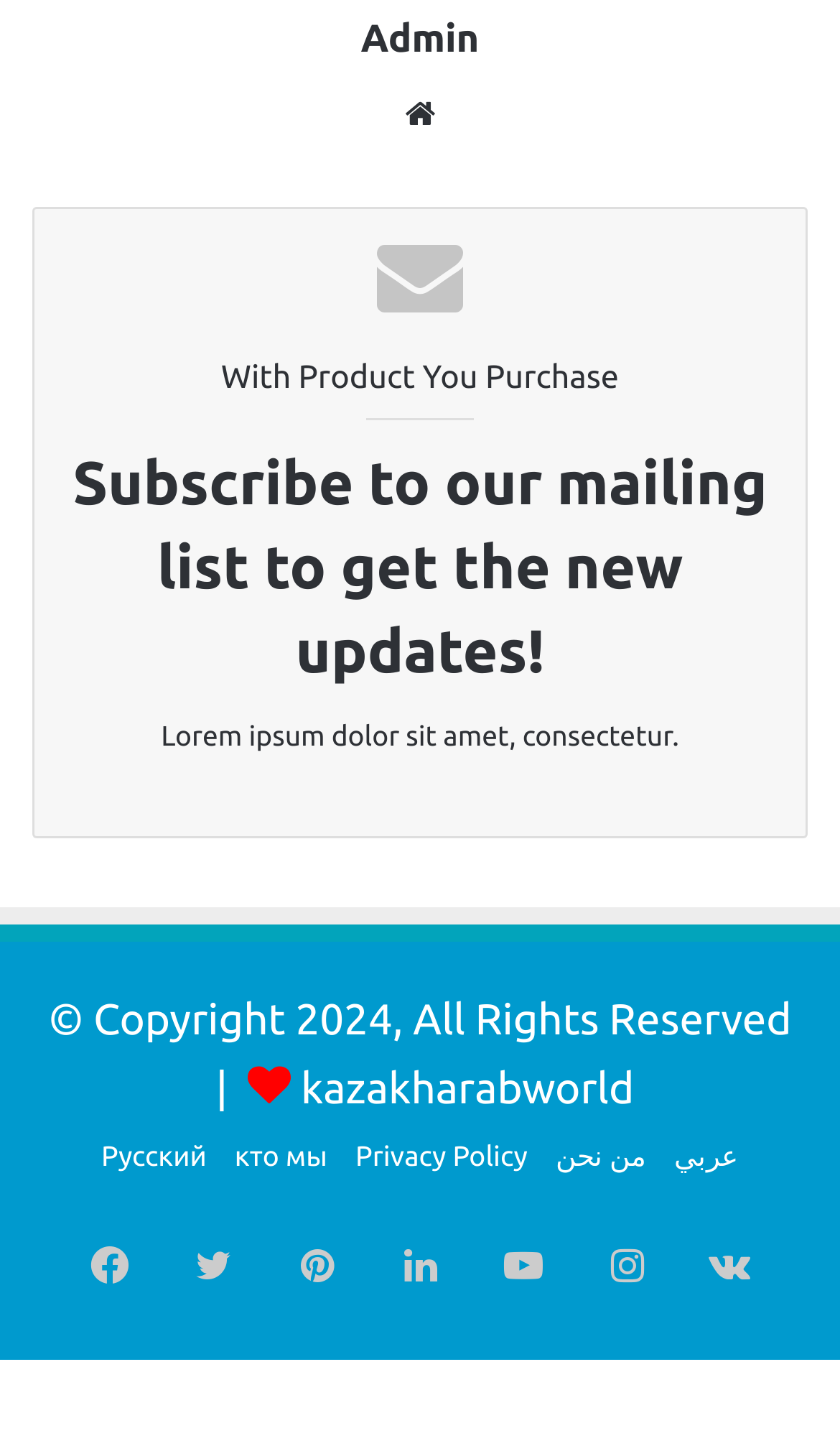Locate the bounding box coordinates of the area you need to click to fulfill this instruction: 'Visit Website'. The coordinates must be in the form of four float numbers ranging from 0 to 1: [left, top, right, bottom].

[0.469, 0.061, 0.531, 0.096]